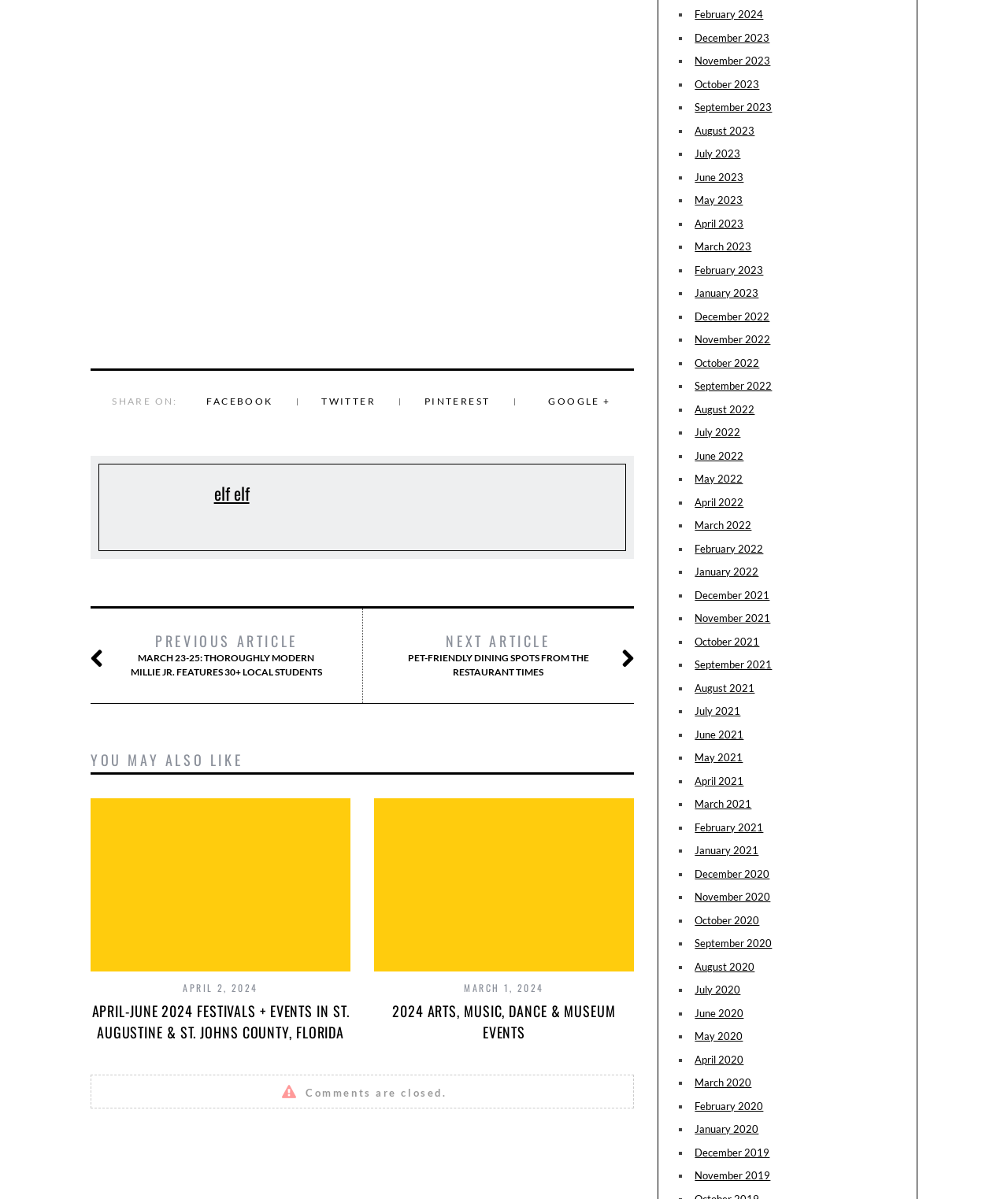What is the text of the last link in the archive section?
Please provide a comprehensive answer based on the details in the screenshot.

I looked at the last link element in the archive section and found that its text is 'December 2021'.